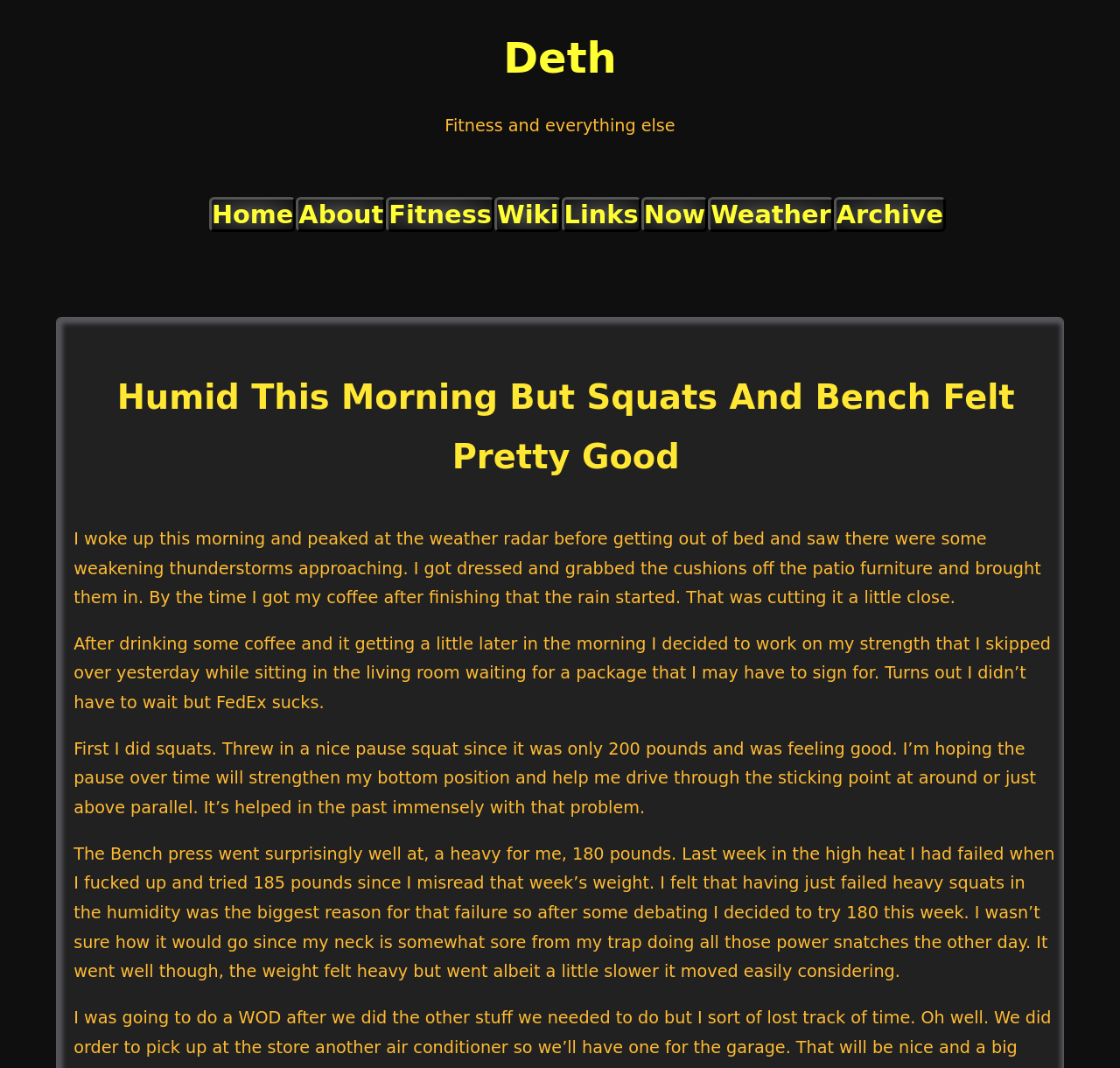What is the author's strategy for improving their squats? Based on the screenshot, please respond with a single word or phrase.

Pause squats